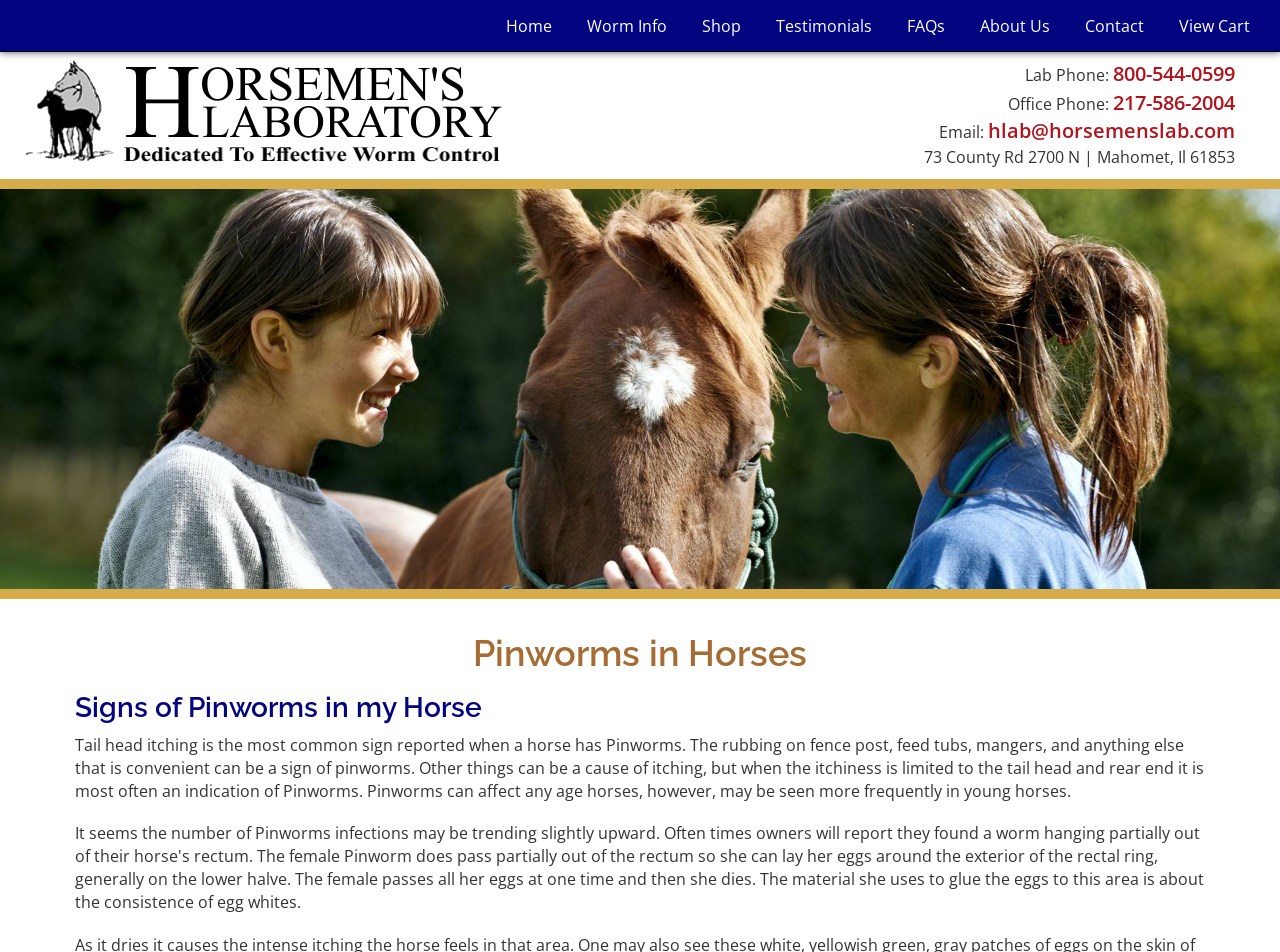What is the phone number for the laboratory?
Provide a detailed answer to the question using information from the image.

I found the phone number by looking at the top section of the webpage, where the laboratory's contact information is listed. The phone number is displayed next to the label 'Lab Phone:'.